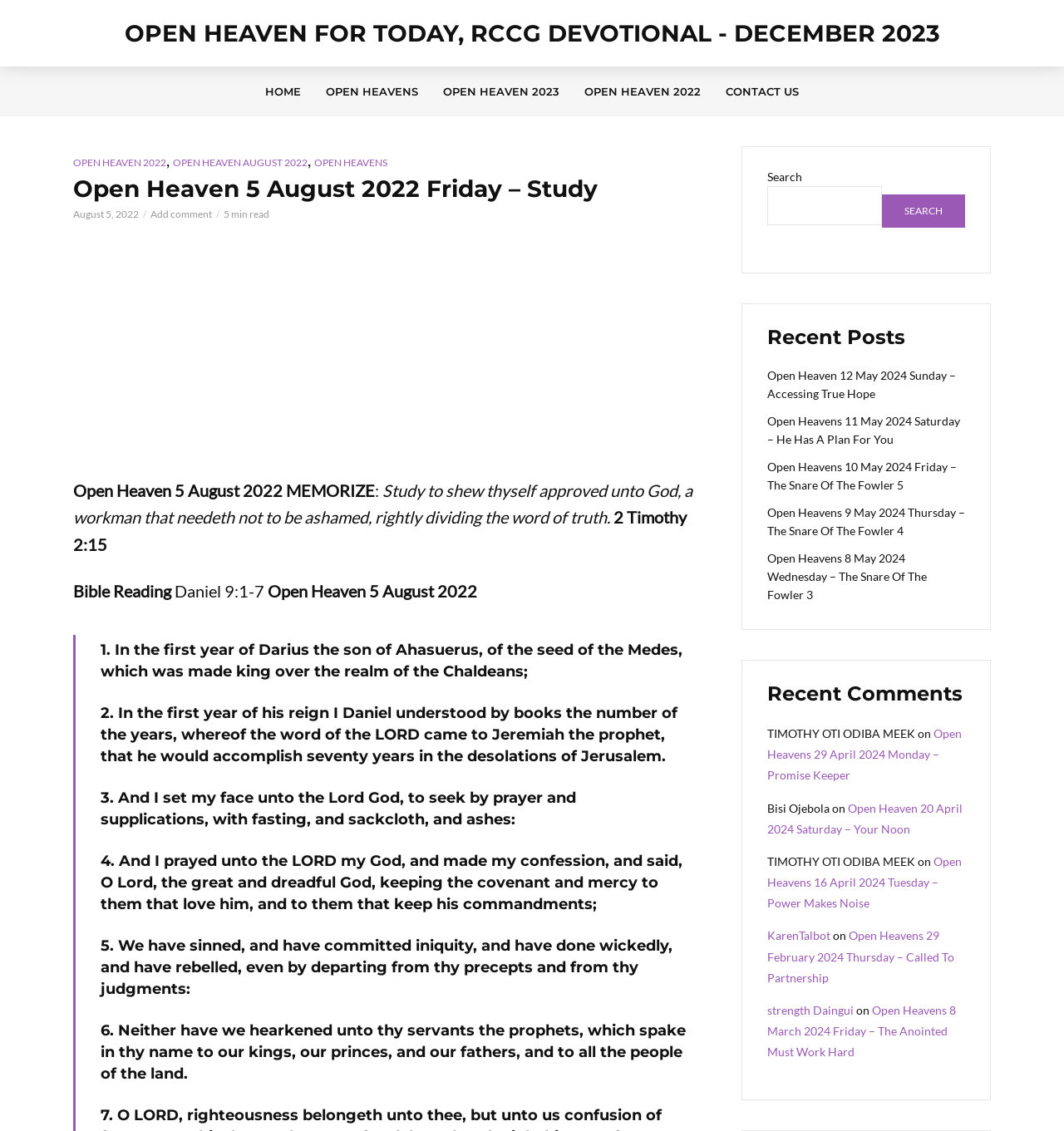Please find and report the primary heading text from the webpage.

Open Heaven 5 August 2022 Friday – Study